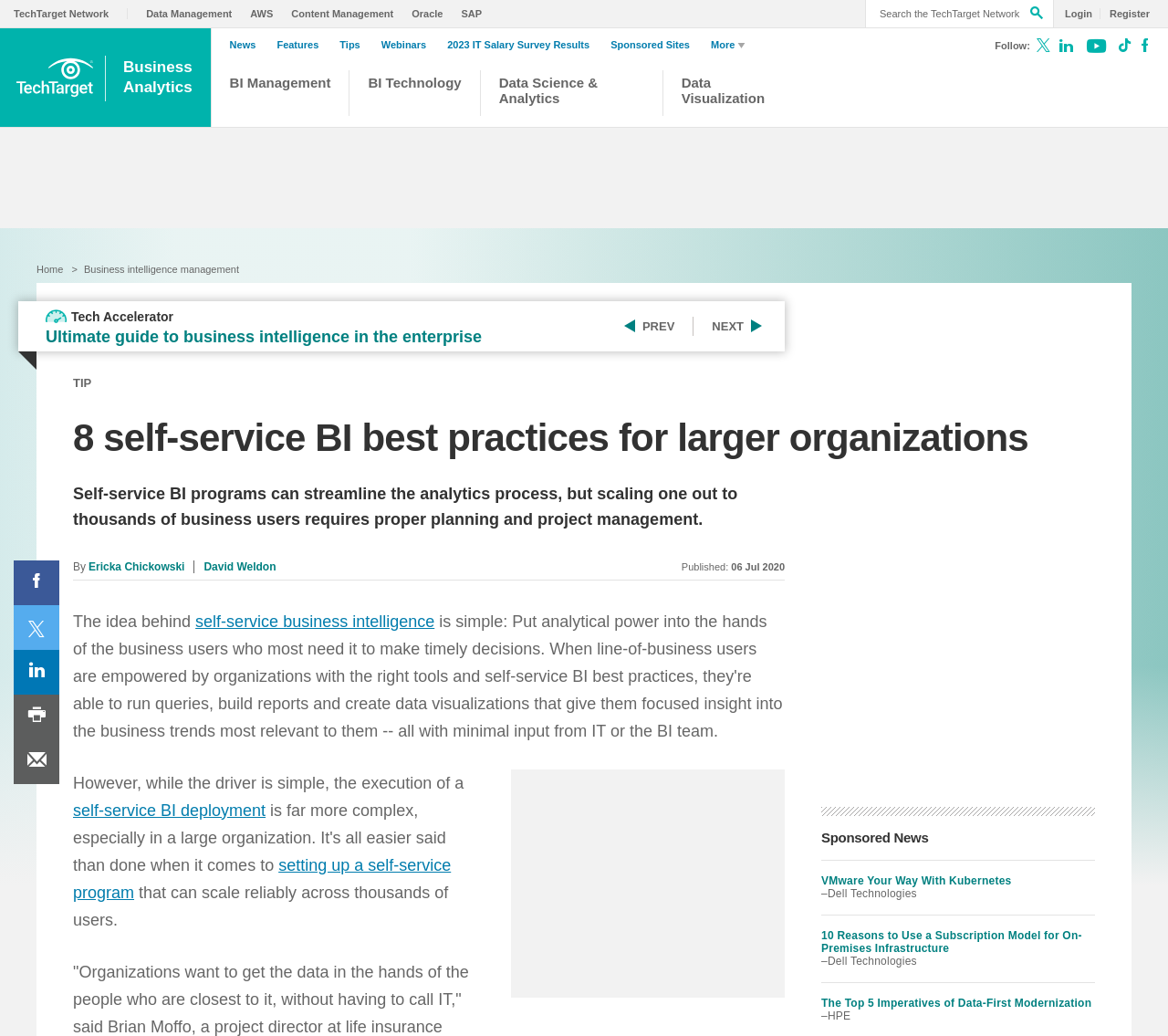Find the bounding box coordinates of the area that needs to be clicked in order to achieve the following instruction: "Read the ultimate guide to business intelligence in the enterprise". The coordinates should be specified as four float numbers between 0 and 1, i.e., [left, top, right, bottom].

[0.039, 0.316, 0.519, 0.335]